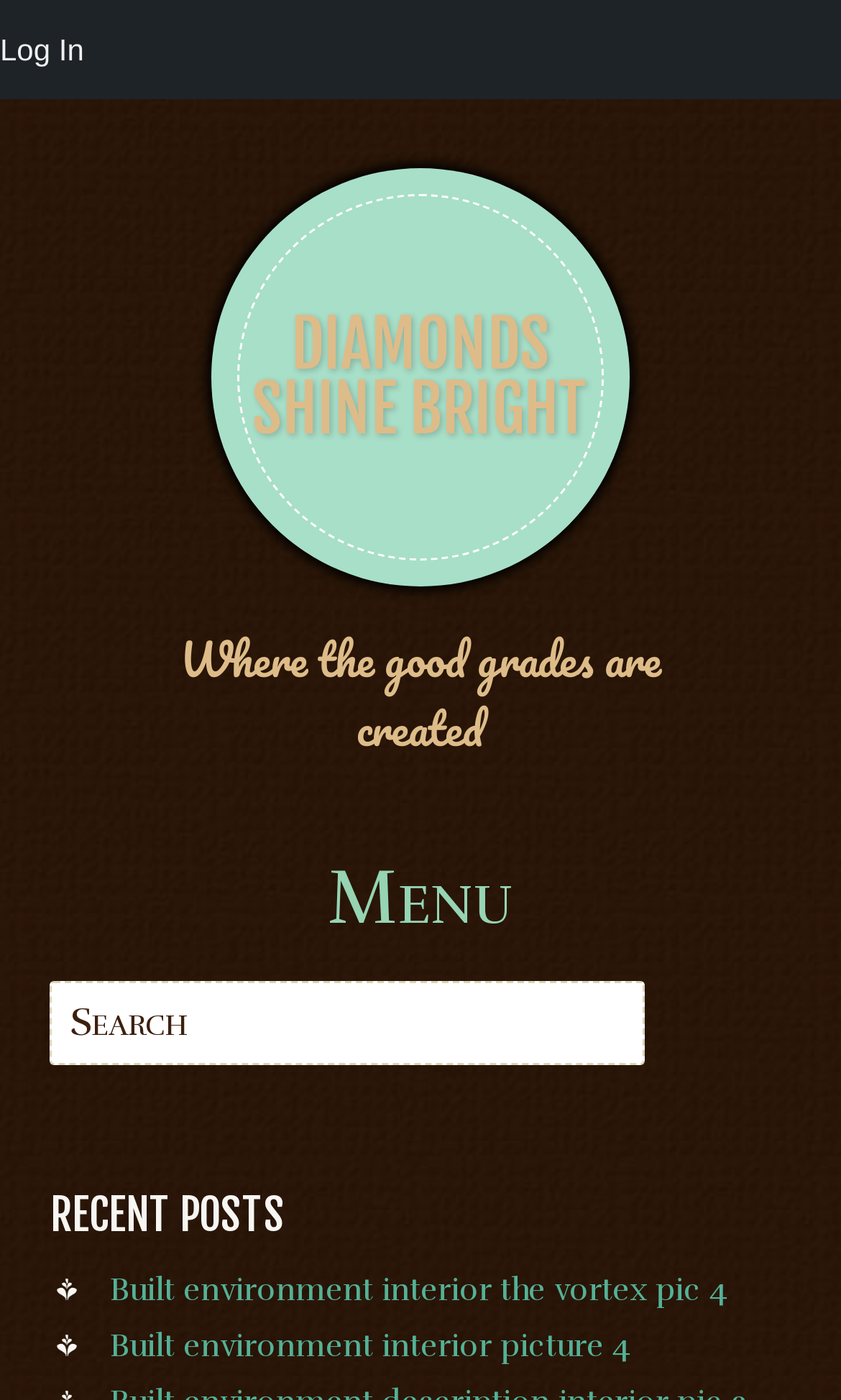Give a one-word or short-phrase answer to the following question: 
How many search boxes are there?

1